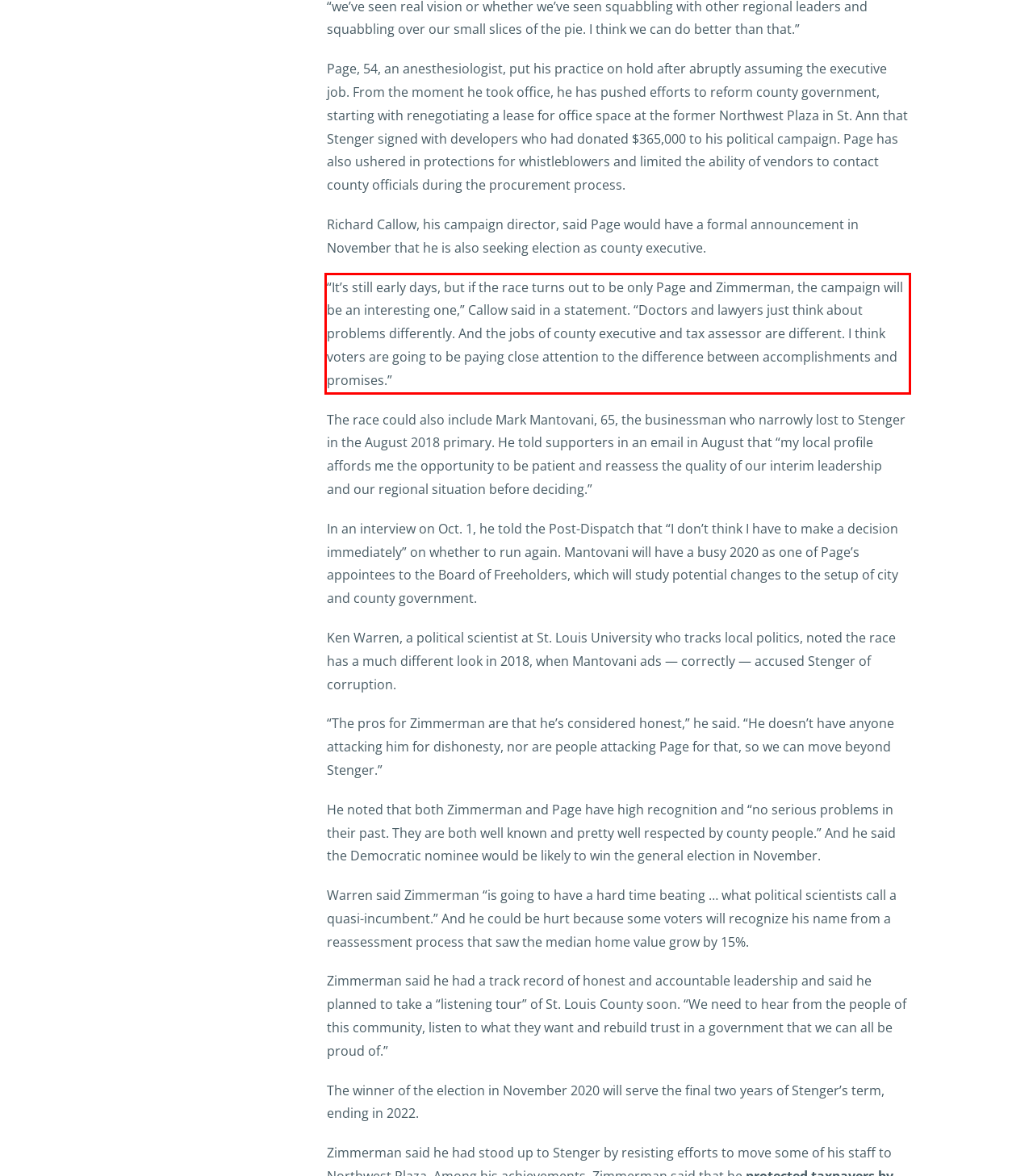Analyze the screenshot of the webpage and extract the text from the UI element that is inside the red bounding box.

“It’s still early days, but if the race turns out to be only Page and Zimmerman, the campaign will be an interesting one,” Callow said in a statement. “Doctors and lawyers just think about problems differently. And the jobs of county executive and tax assessor are different. I think voters are going to be paying close attention to the difference between accomplishments and promises.”